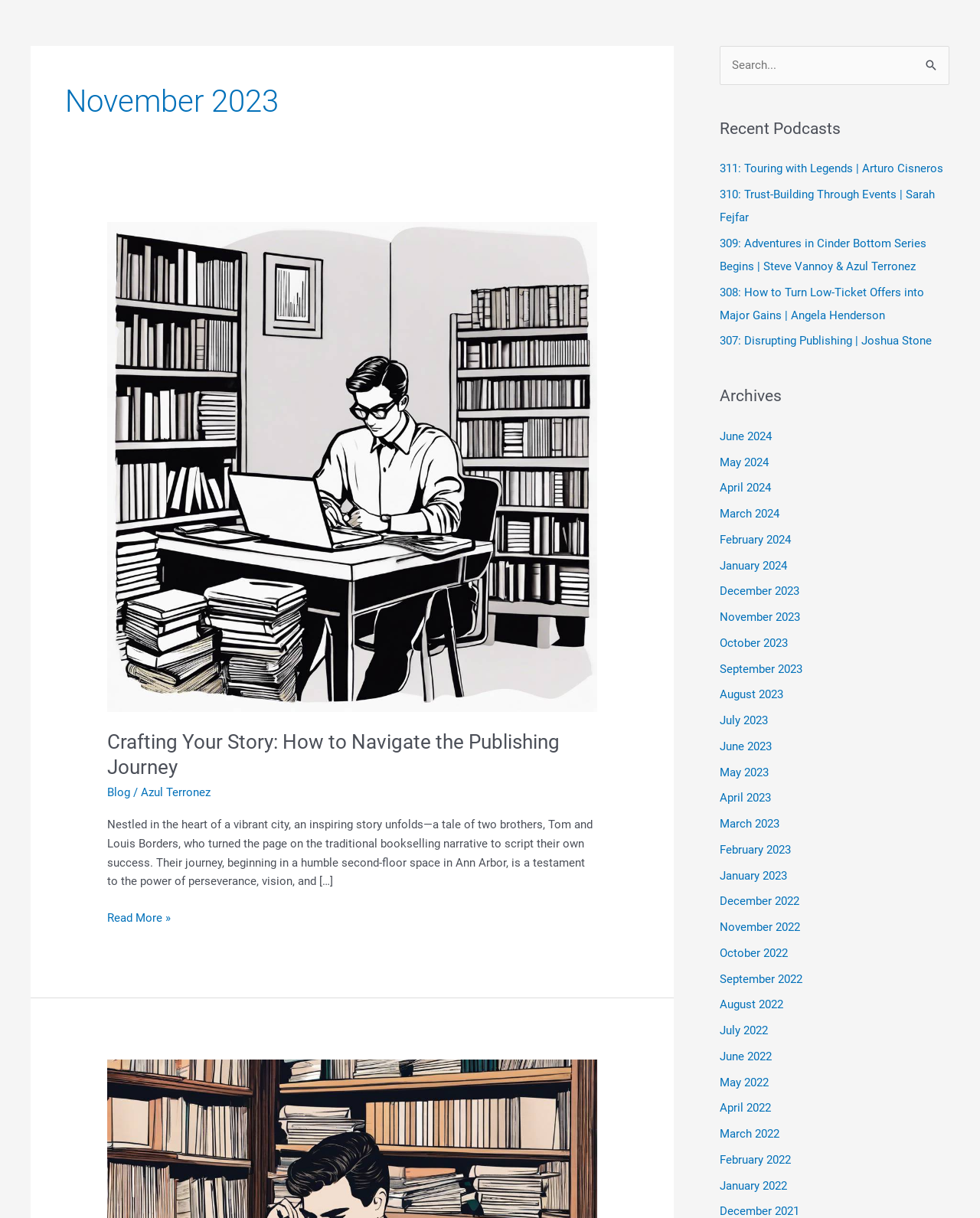How many recent podcasts are listed?
Look at the image and respond with a one-word or short phrase answer.

5